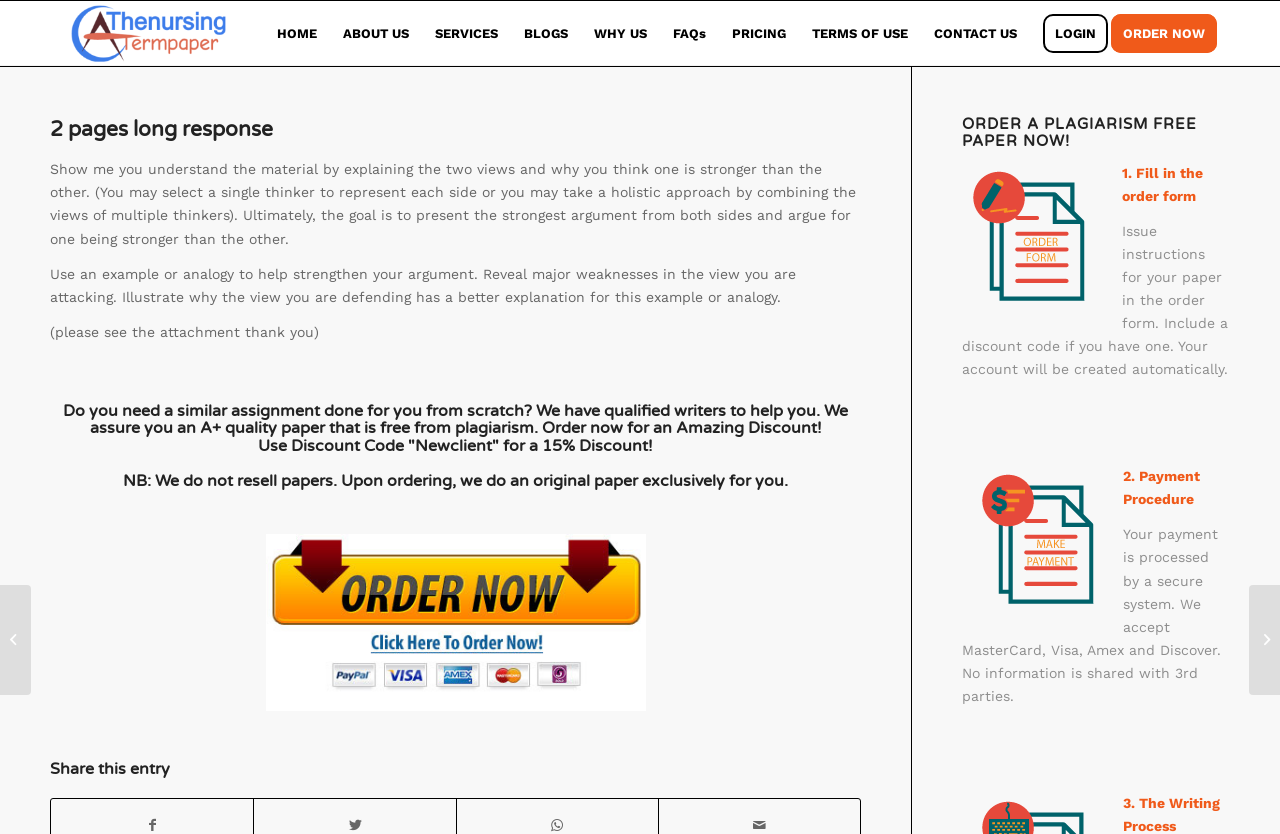Highlight the bounding box coordinates of the element that should be clicked to carry out the following instruction: "Click on the 'CONTACT US' link". The coordinates must be given as four float numbers ranging from 0 to 1, i.e., [left, top, right, bottom].

[0.72, 0.001, 0.805, 0.079]